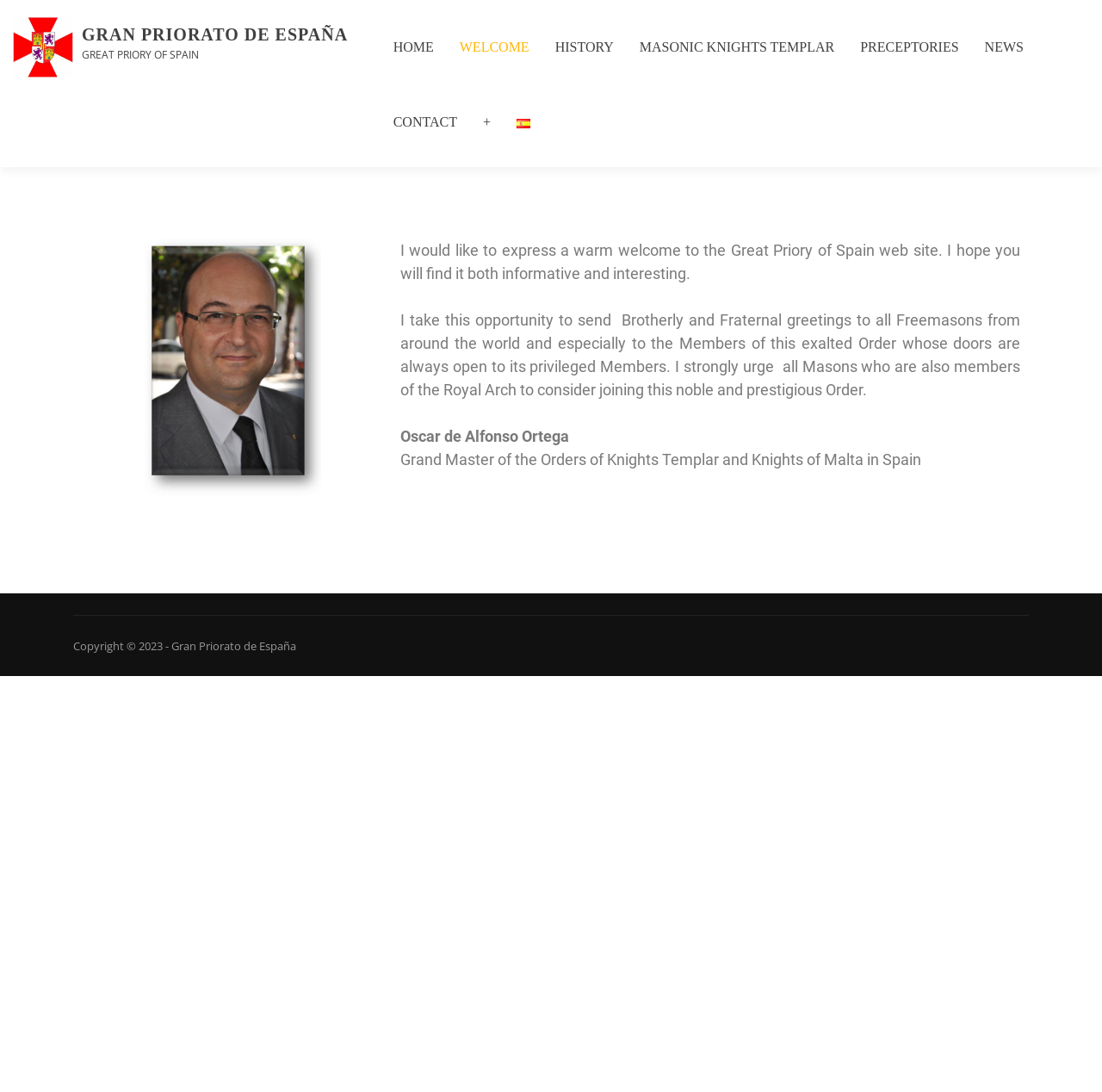Find the bounding box coordinates for the HTML element specified by: "+".

[0.427, 0.091, 0.457, 0.153]